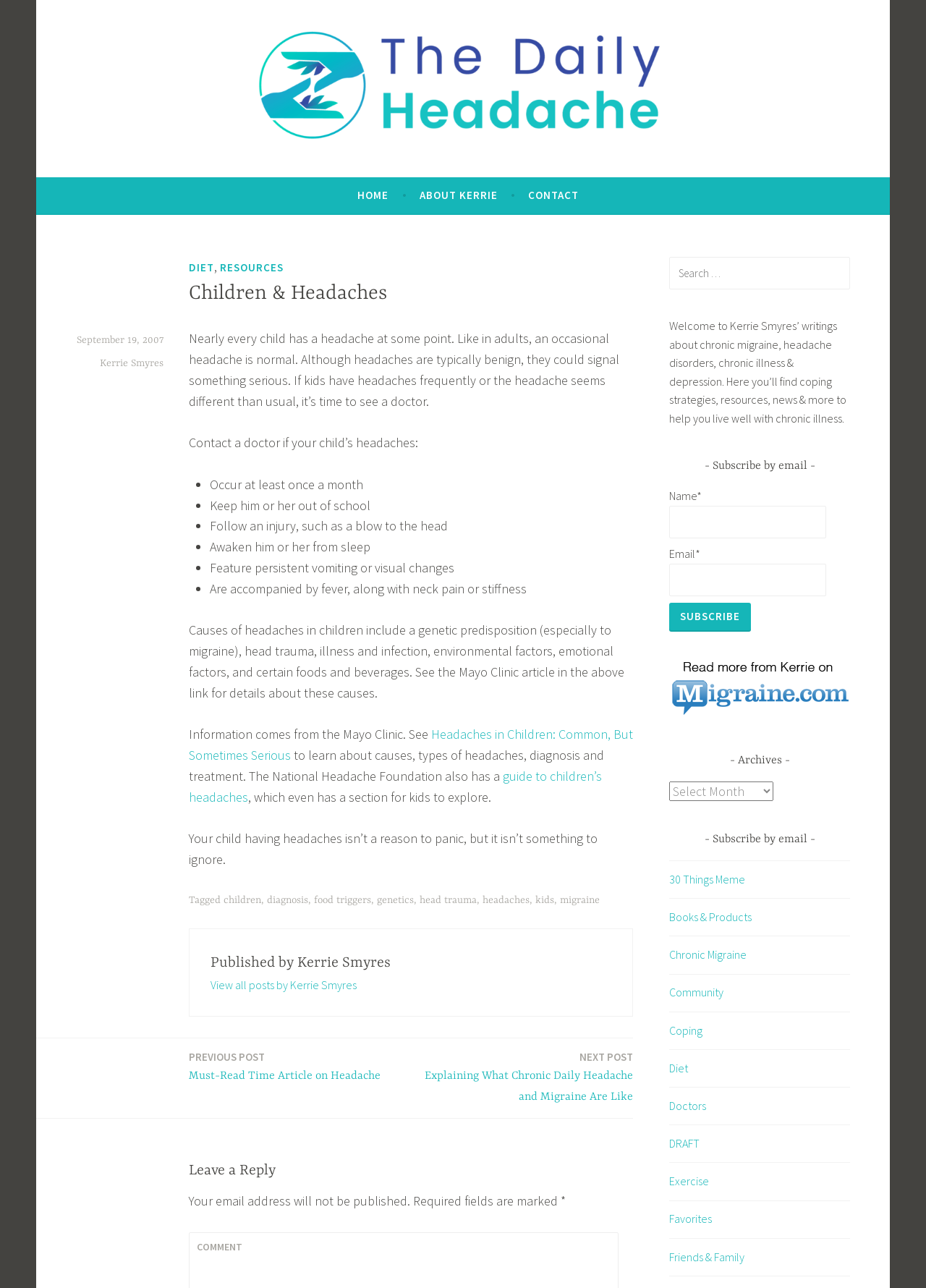Bounding box coordinates are to be given in the format (top-left x, top-left y, bottom-right x, bottom-right y). All values must be floating point numbers between 0 and 1. Provide the bounding box coordinate for the UI element described as: children

[0.241, 0.694, 0.282, 0.703]